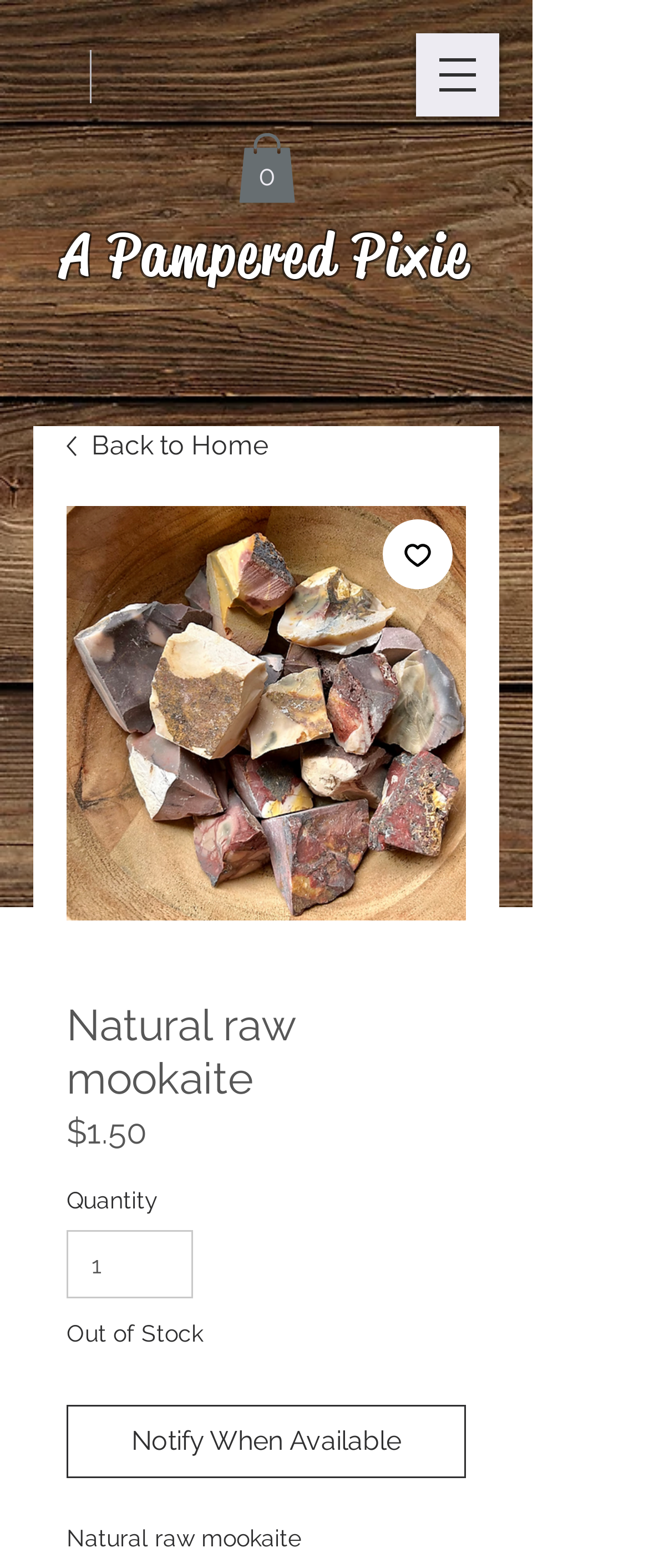Elaborate on the information and visuals displayed on the webpage.

This webpage is about a product called "Natural raw mookaite", which is a type of jasper associated with nurturing, grounding, peace, and growth. At the top left, there is a heading "A Pampered Pixie" which is also a link. Next to it, on the right, is a button to open a navigation menu. Below these elements, there is a link to a cart with 0 items, accompanied by an SVG icon.

On the left side of the page, there is a section with a link to go back to the home page, accompanied by a small image. Below this link, there is a large image of the natural raw mookaite product. To the right of the image, there is a button to add the product to a wishlist, accompanied by a small icon.

Below the image, there is a heading with the product name "Natural raw mookaite". Underneath, there is a section with product details, including the price "$1.50", a label "Price", a label "Quantity", a spin button to select the quantity, and a label "Out of Stock". Finally, there is a button to notify when the product becomes available, and a paragraph of text describing the product.

Overall, the webpage is focused on showcasing the natural raw mookaite product, with clear product details and calls to action to add to wishlist or notify when available.